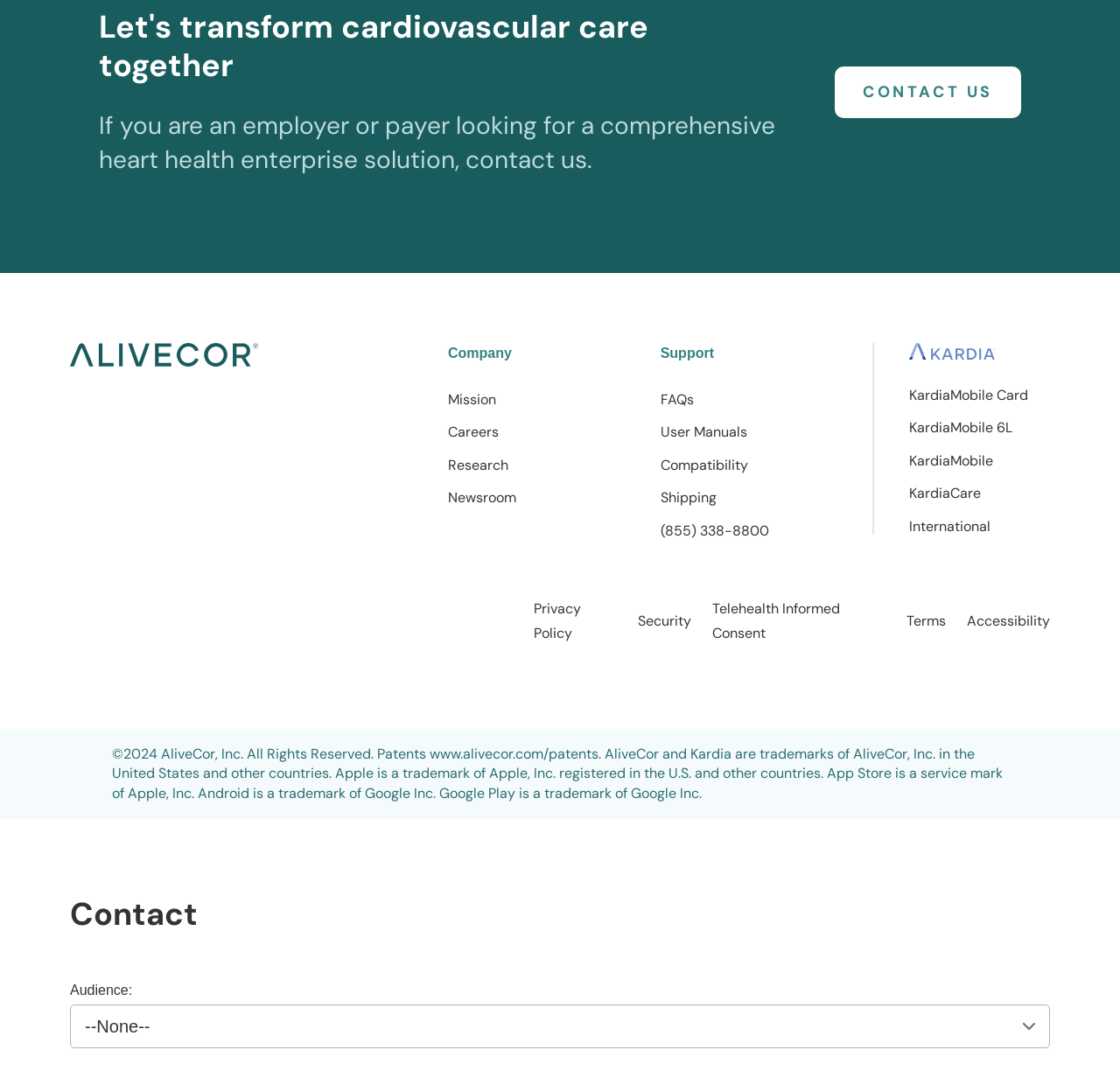Please determine the bounding box coordinates for the element with the description: "Telehealth Informed Consent".

[0.636, 0.556, 0.75, 0.596]